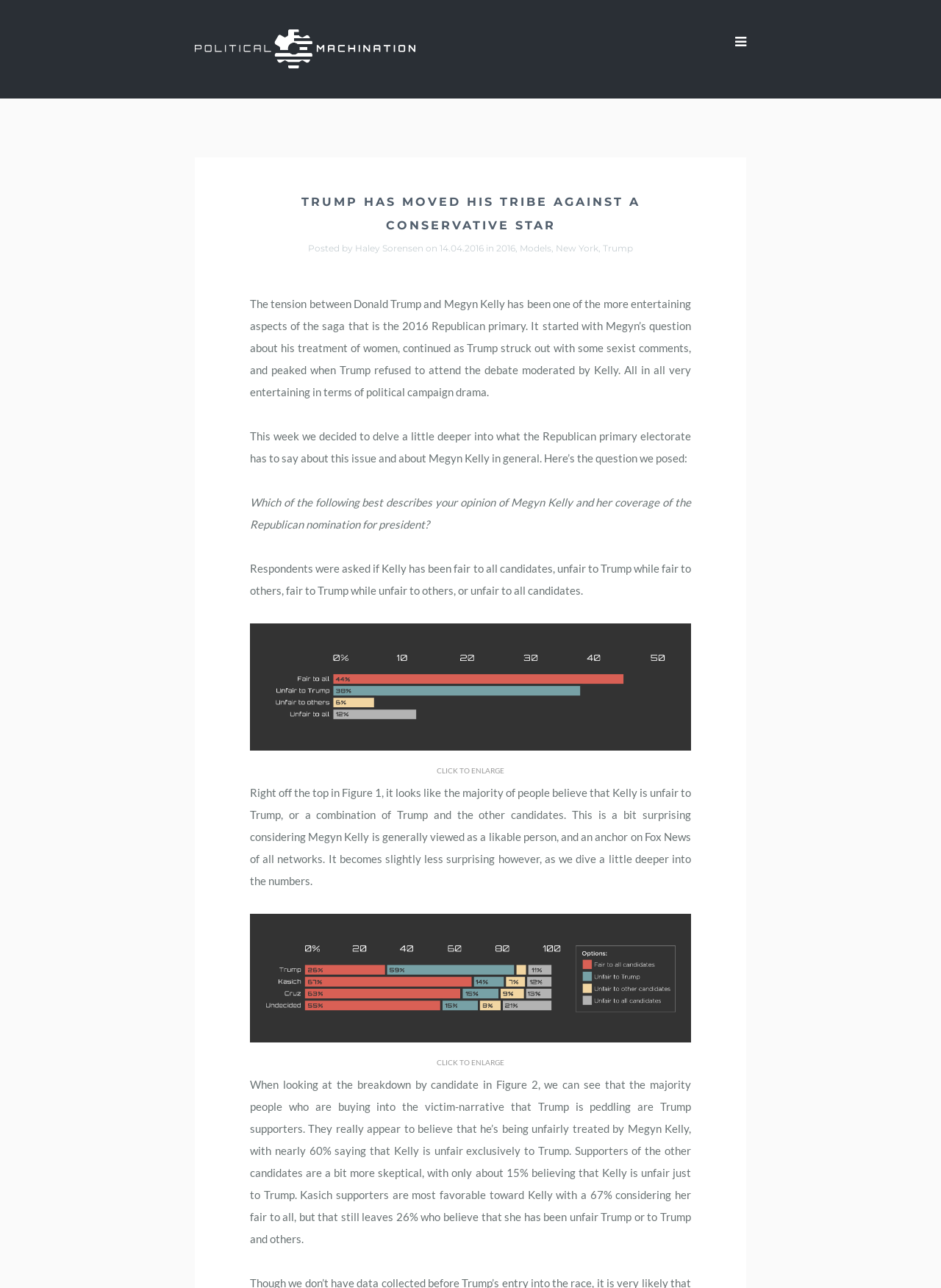What is the name of the author of the article?
Refer to the image and give a detailed answer to the question.

The author's name is mentioned in the article as 'Haley Sorensen', which is linked and appears below the title of the article.